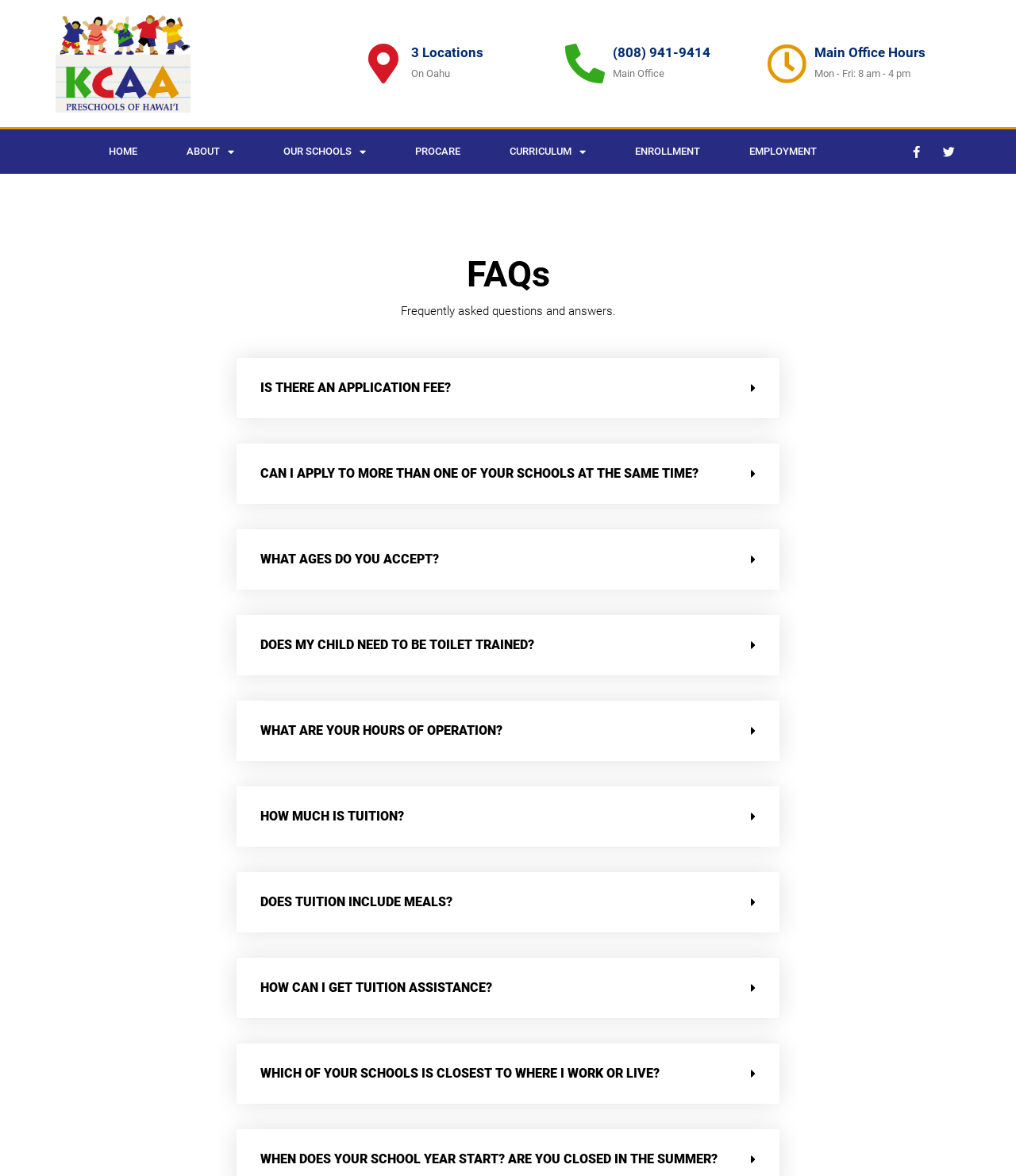Summarize the webpage comprehensively, mentioning all visible components.

This webpage is about FAQs (Frequently Asked Questions) related to KCAA Preschools. At the top, there is a navigation menu with links to different sections of the website, including "HOME", "ABOUT", "OUR SCHOOLS", "PROCARE", "CURRICULUM", "ENROLLMENT", and "EMPLOYMENT". Below the navigation menu, there are social media links to Facebook and Twitter.

On the left side of the page, there are three headings: "3 Locations", "(808) 941-9414", and "Main Office Hours", which provide contact information for the main office. Next to these headings, there are corresponding static text elements with more details.

The main content of the page is a list of FAQs, which are presented as buttons that can be expanded to reveal the answers. There are 9 FAQs in total, with questions such as "IS THERE AN APPLICATION FEE?", "CAN I APPLY TO MORE THAN ONE OF YOUR SCHOOLS AT THE SAME TIME?", and "HOW MUCH IS TUITION?". Each FAQ button is accompanied by a generic text element with the same question.

At the top of the FAQ section, there are two headings: "FAQs" and "Frequently asked questions and answers.", which serve as a title for the section.